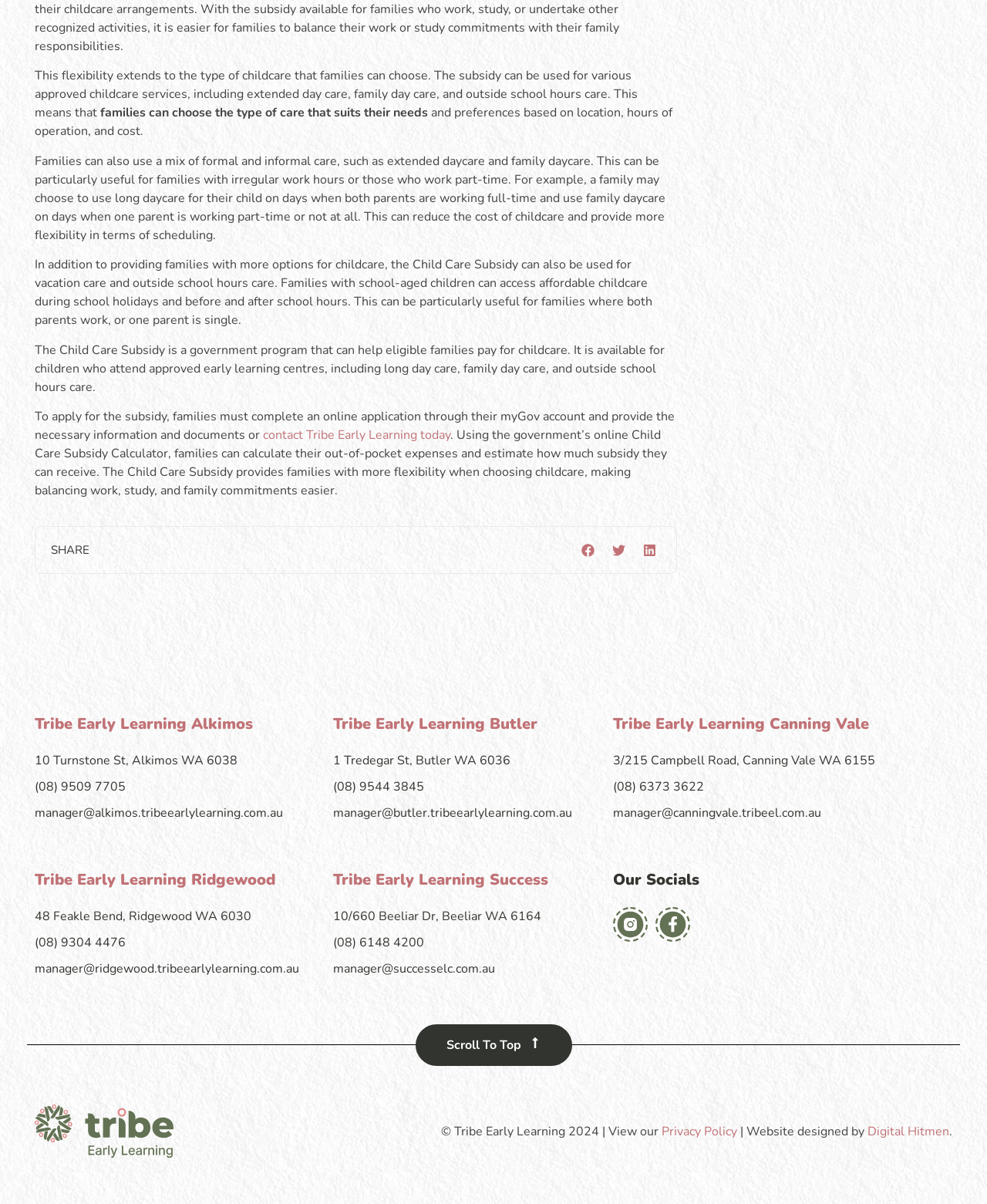Give a concise answer of one word or phrase to the question: 
What is the name of the organization mentioned on the webpage?

Tribe Early Learning